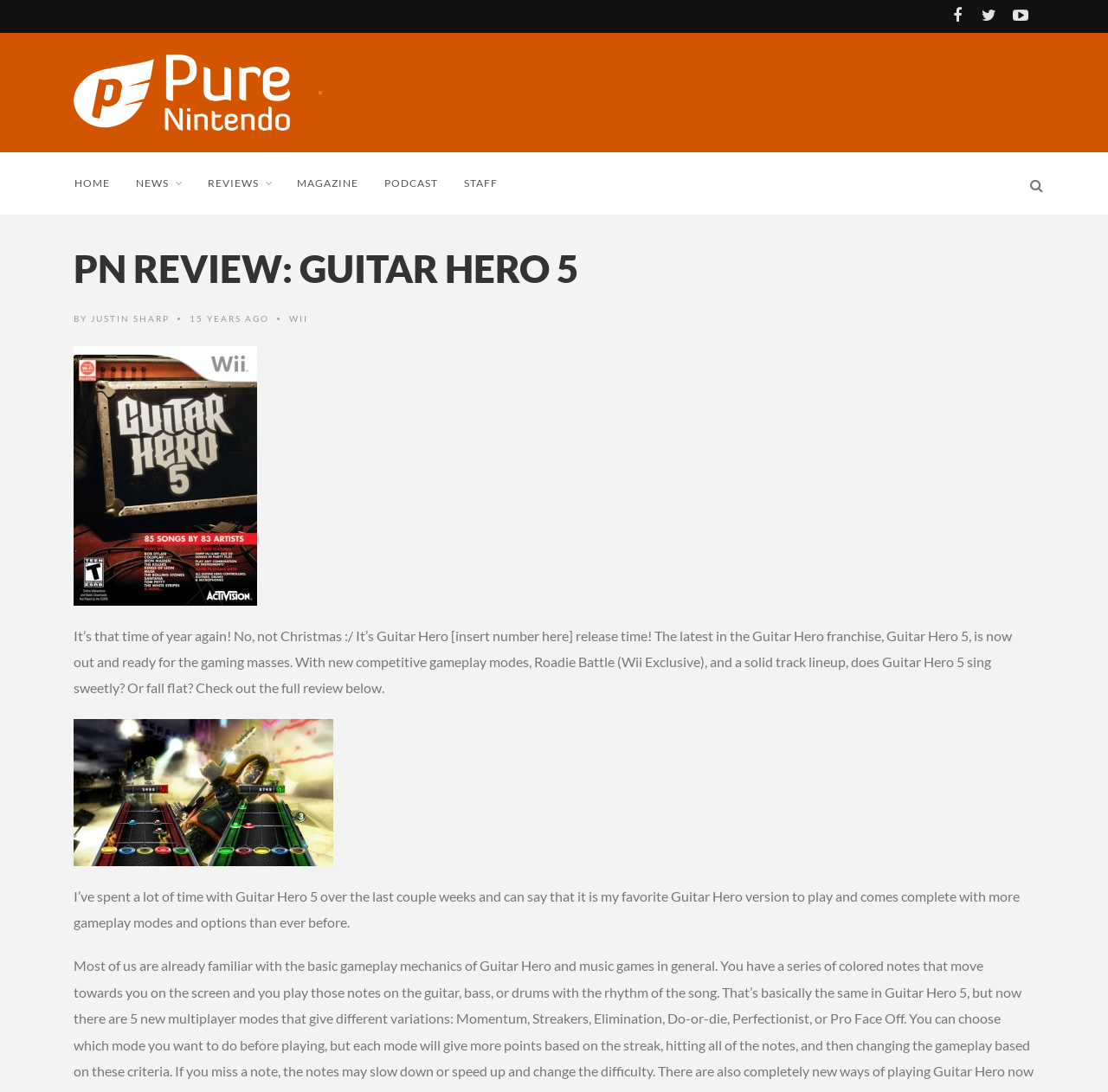Give an extensive and precise description of the webpage.

The webpage is a review of Guitar Hero 5 on Pure Nintendo. At the top, there are several social media links, including Facebook, Twitter, and Instagram, aligned horizontally. Below them, the website's logo, "Pure Nintendo", is displayed prominently, with a navigation menu to the right, featuring links to "HOME", "NEWS", "REVIEWS", "MAGAZINE", "PODCAST", and "STAFF". 

A search bar is located at the top right corner of the page. The main content of the webpage is a review of Guitar Hero 5, with a heading "PN REVIEW: GUITAR HERO 5" at the top. The review is written by Justin Sharp and was published 15 years ago. The review mentions that the game is available on the Wii platform.

Below the review's heading, there is a large image of the game's cover art, spanning almost the entire width of the page. The review text is divided into two paragraphs, with the first paragraph introducing the game and its new features, and the second paragraph providing a more in-depth analysis of the game. 

There are two images on the page, one of the game's cover art and another of the game's RockFest mode. Both images are aligned to the left and are relatively large, taking up a significant portion of the page's width. Overall, the webpage has a clean layout, with a clear hierarchy of elements and ample use of whitespace to separate different sections of the content.